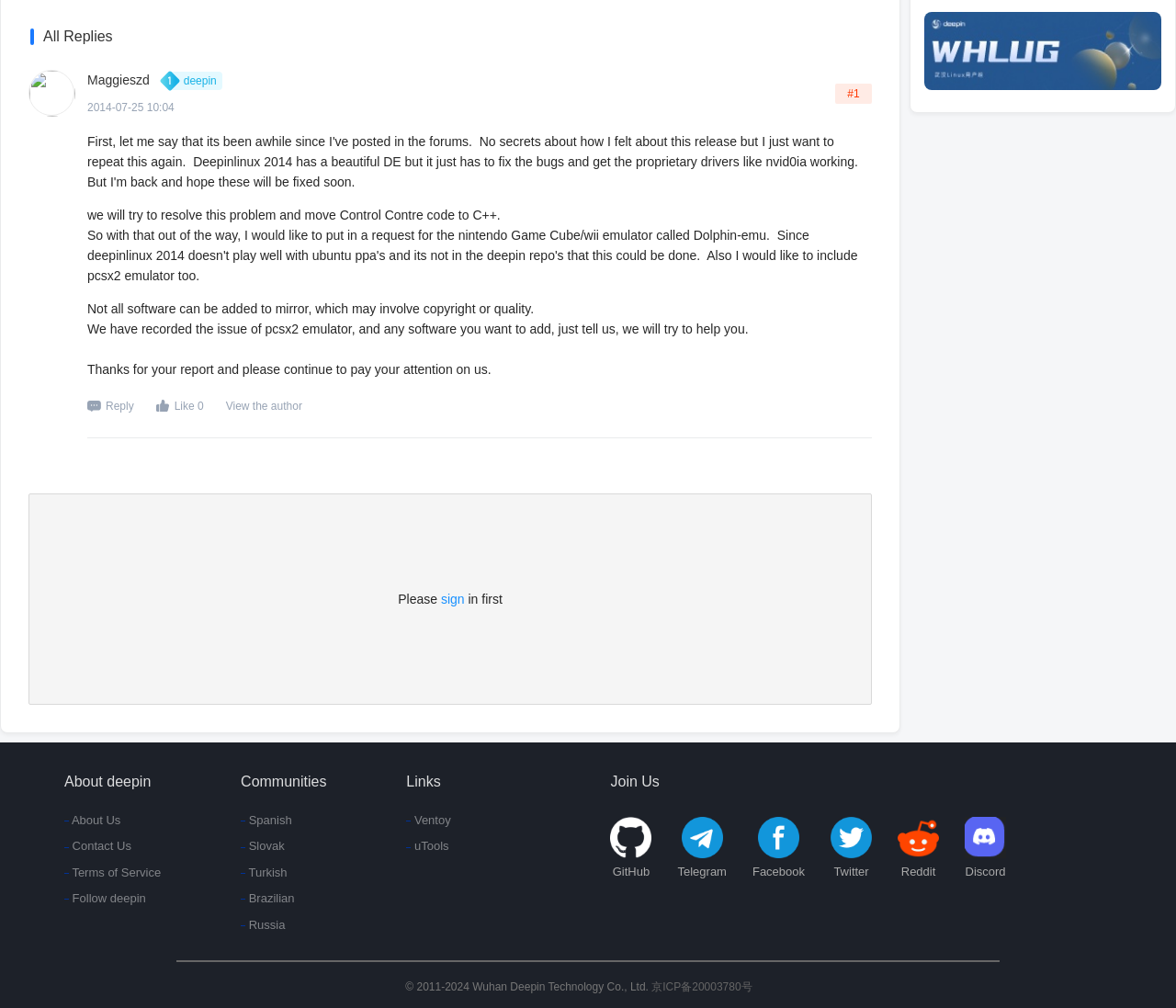For the given element description Terms of Service, determine the bounding box coordinates of the UI element. The coordinates should follow the format (top-left x, top-left y, bottom-right x, bottom-right y) and be within the range of 0 to 1.

[0.055, 0.857, 0.137, 0.875]